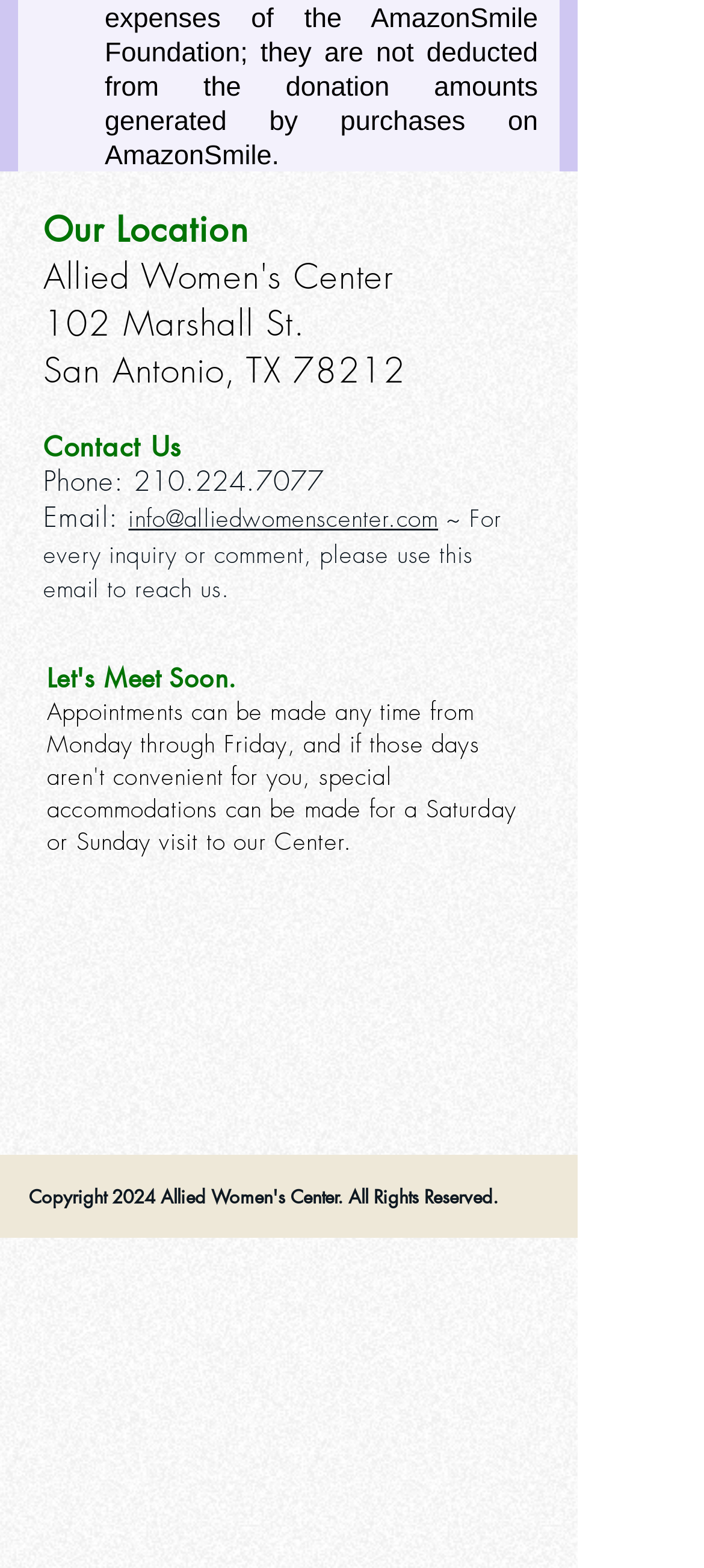Use a single word or phrase to answer the question: 
Is there an email address?

Yes